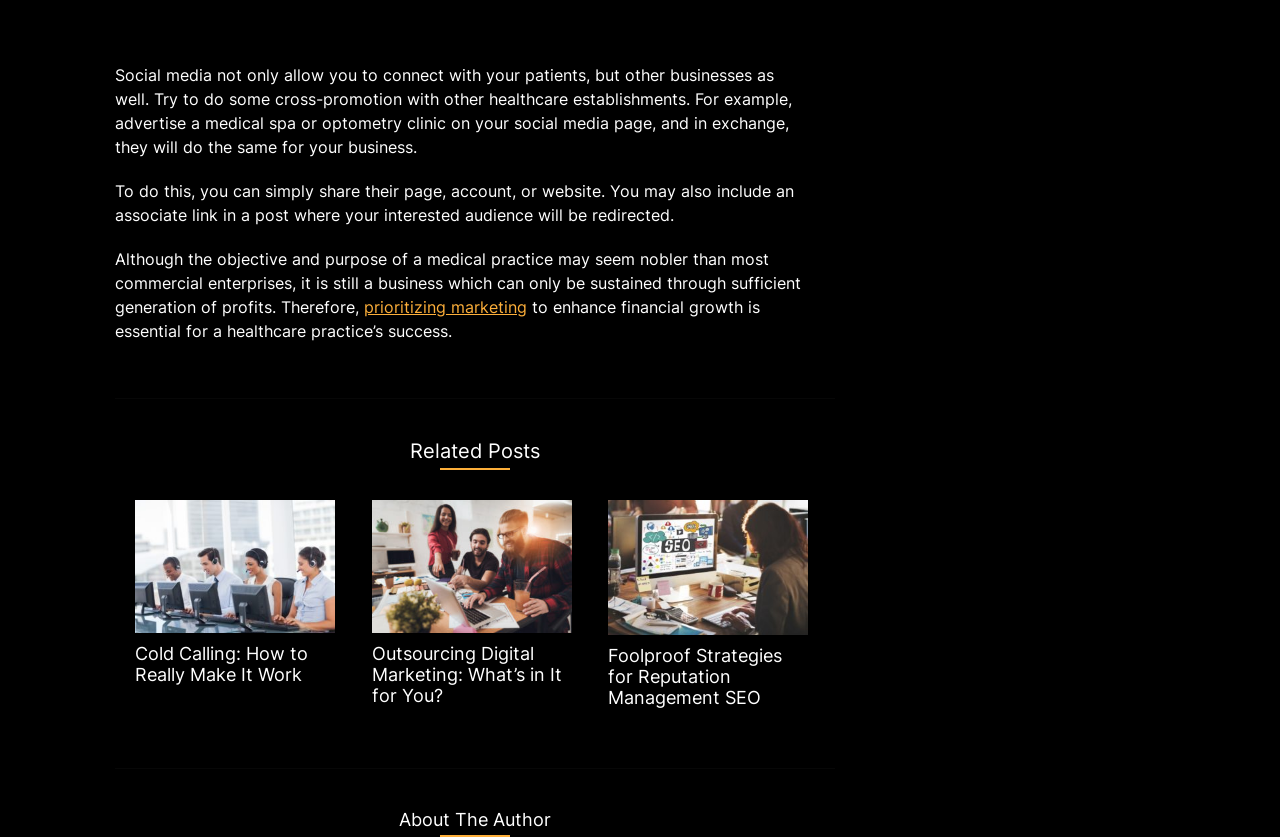Using the provided description prioritizing marketing, find the bounding box coordinates for the UI element. Provide the coordinates in (top-left x, top-left y, bottom-right x, bottom-right y) format, ensuring all values are between 0 and 1.

[0.284, 0.355, 0.412, 0.379]